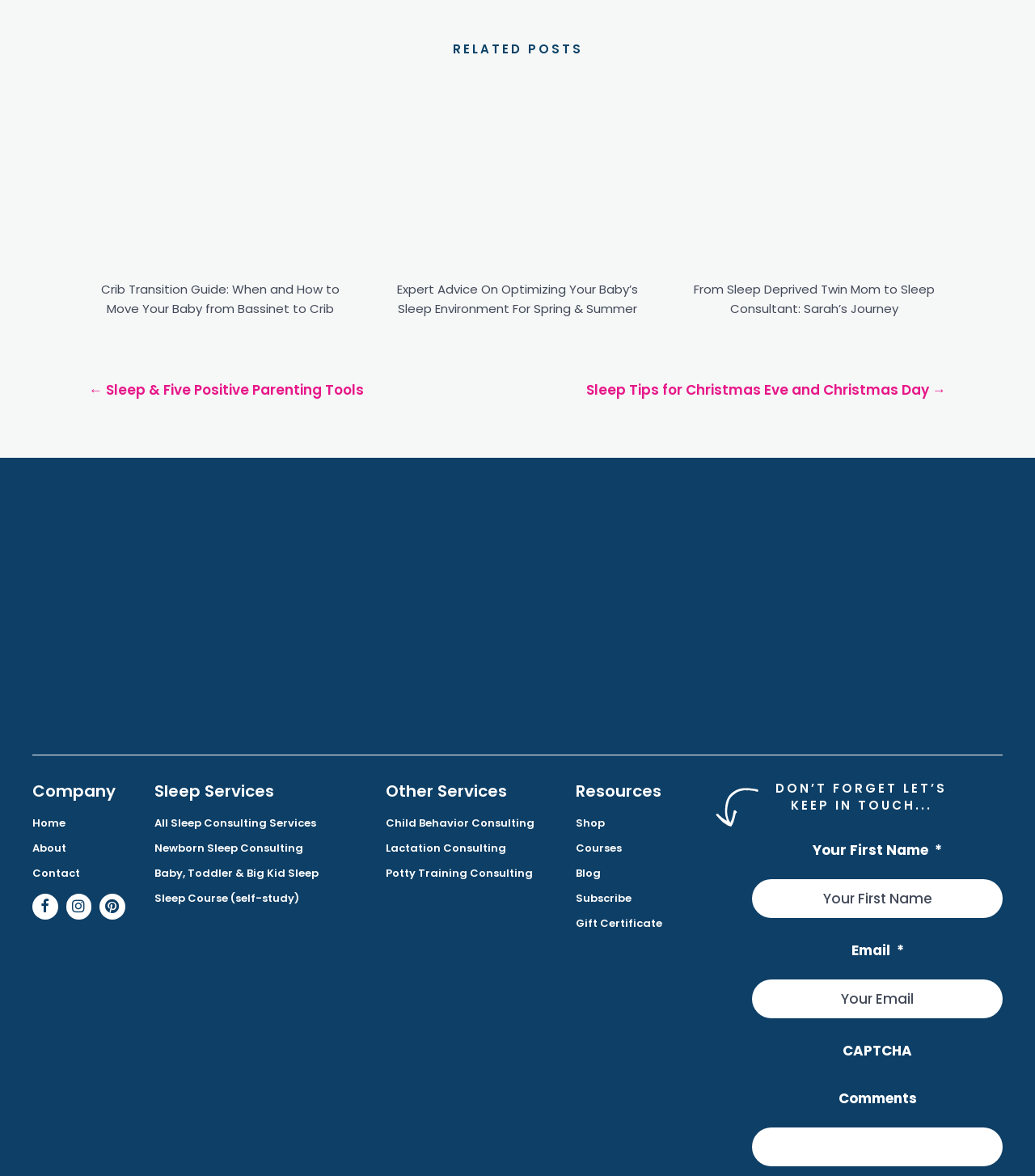What is the topic of the 'RELATED POSTS' section?
Based on the image, provide your answer in one word or phrase.

Baby sleep and parenting